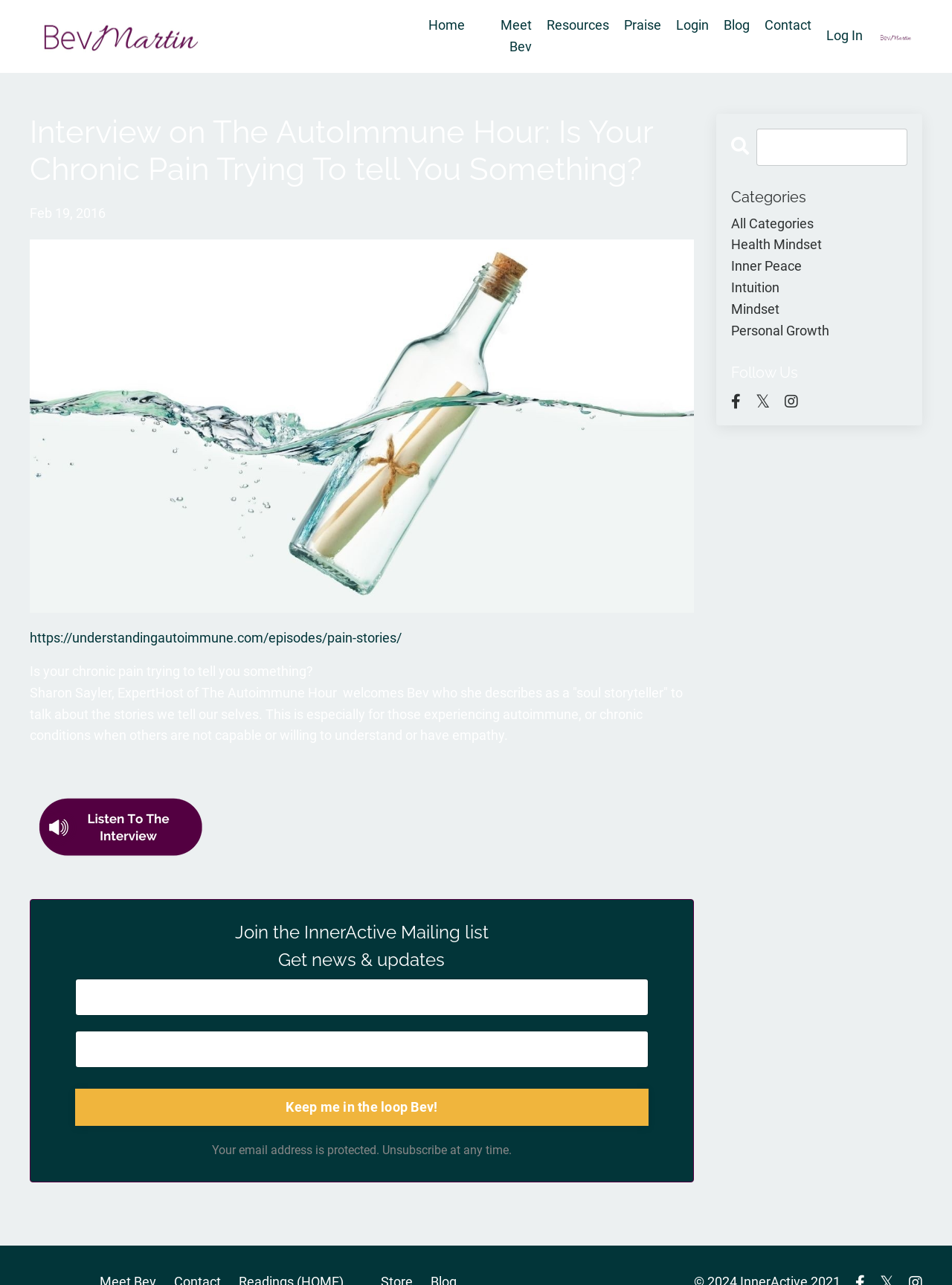What is the text of the first link in the header?
Refer to the image and provide a one-word or short phrase answer.

Header Logo